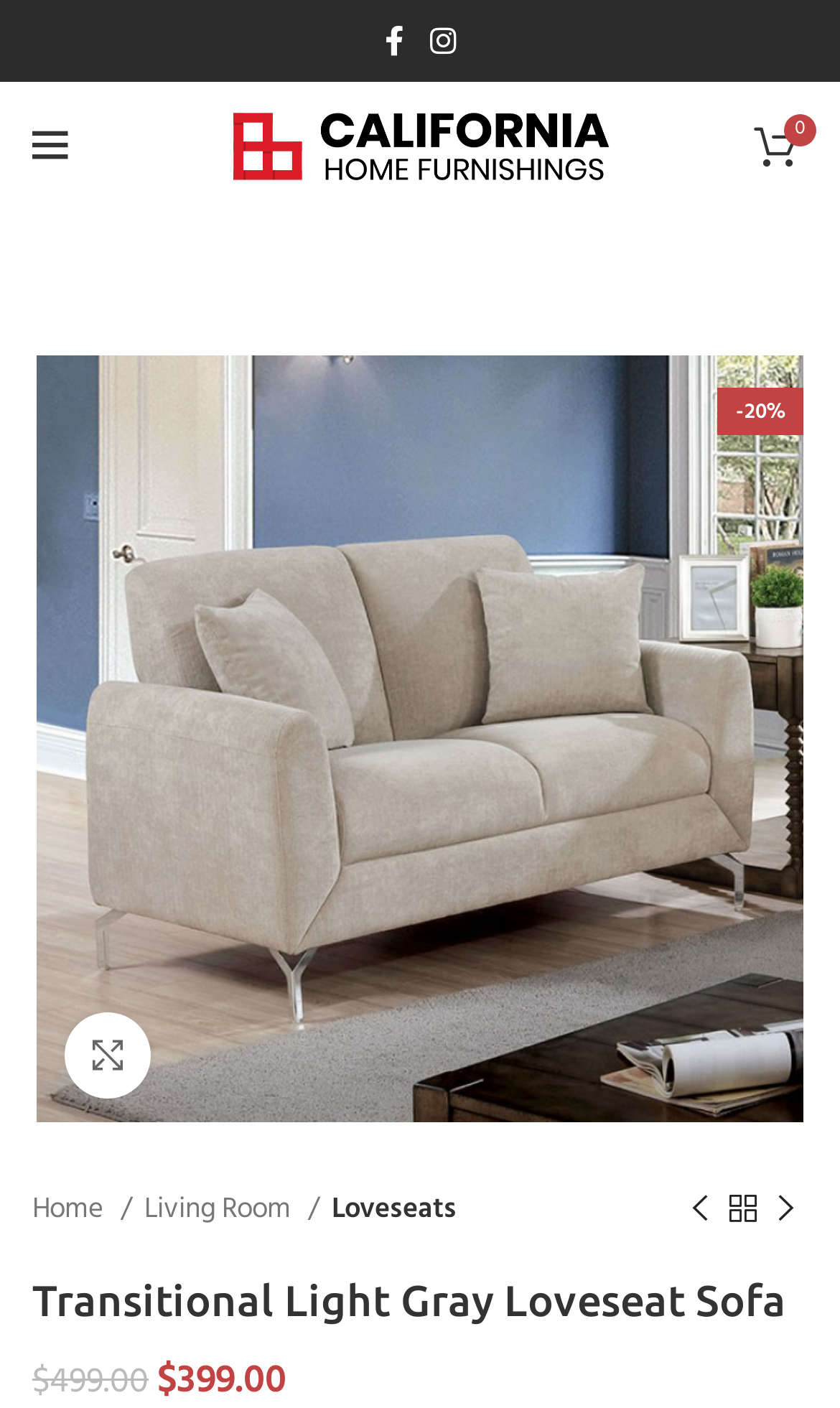Determine the bounding box coordinates of the clickable region to follow the instruction: "Go to the Living Room category".

[0.172, 0.843, 0.379, 0.875]